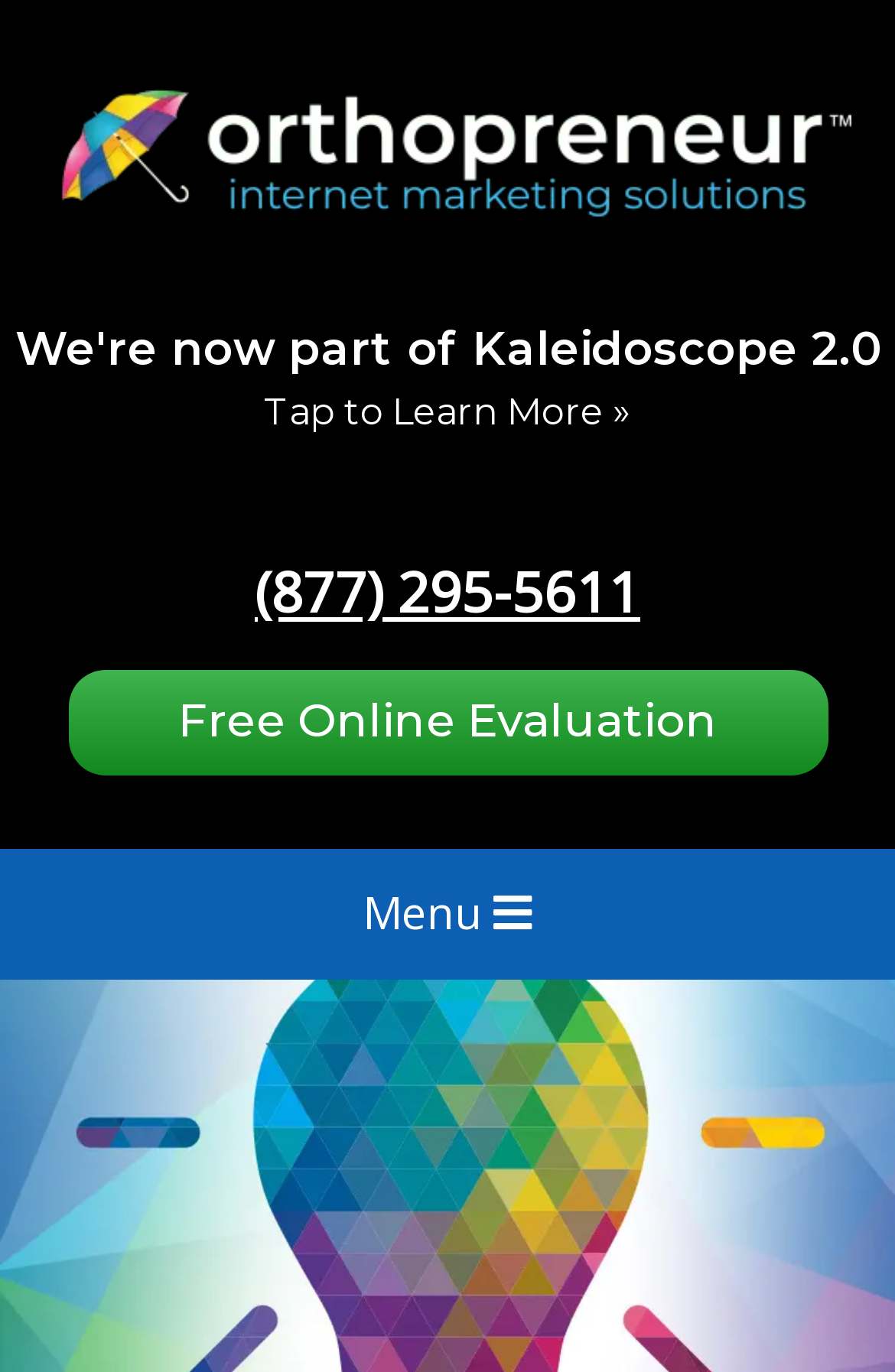Give a one-word or short phrase answer to this question: 
What is the company name mentioned in the link?

Orthopreneur